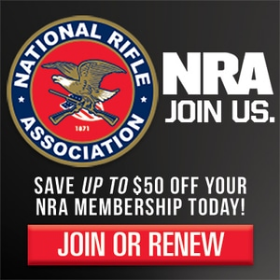What is the text on the red button?
Based on the screenshot, give a detailed explanation to answer the question.

The caption describes the design of the image, including a distinct red button labeled 'JOIN OR RENEW!', which is visually prominent to encourage users to take action.